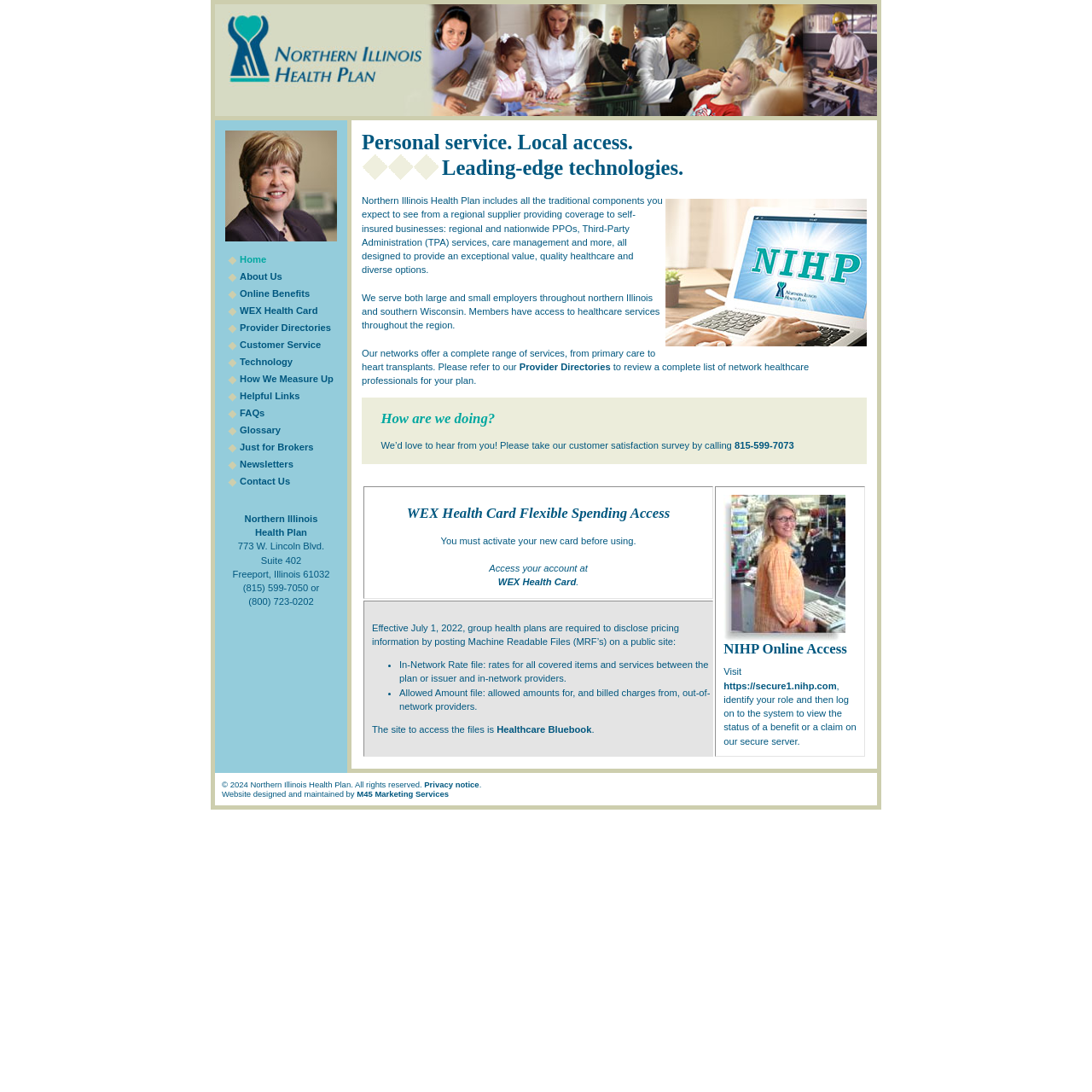Determine the coordinates of the bounding box for the clickable area needed to execute this instruction: "Click Contact Us".

[0.22, 0.436, 0.266, 0.445]